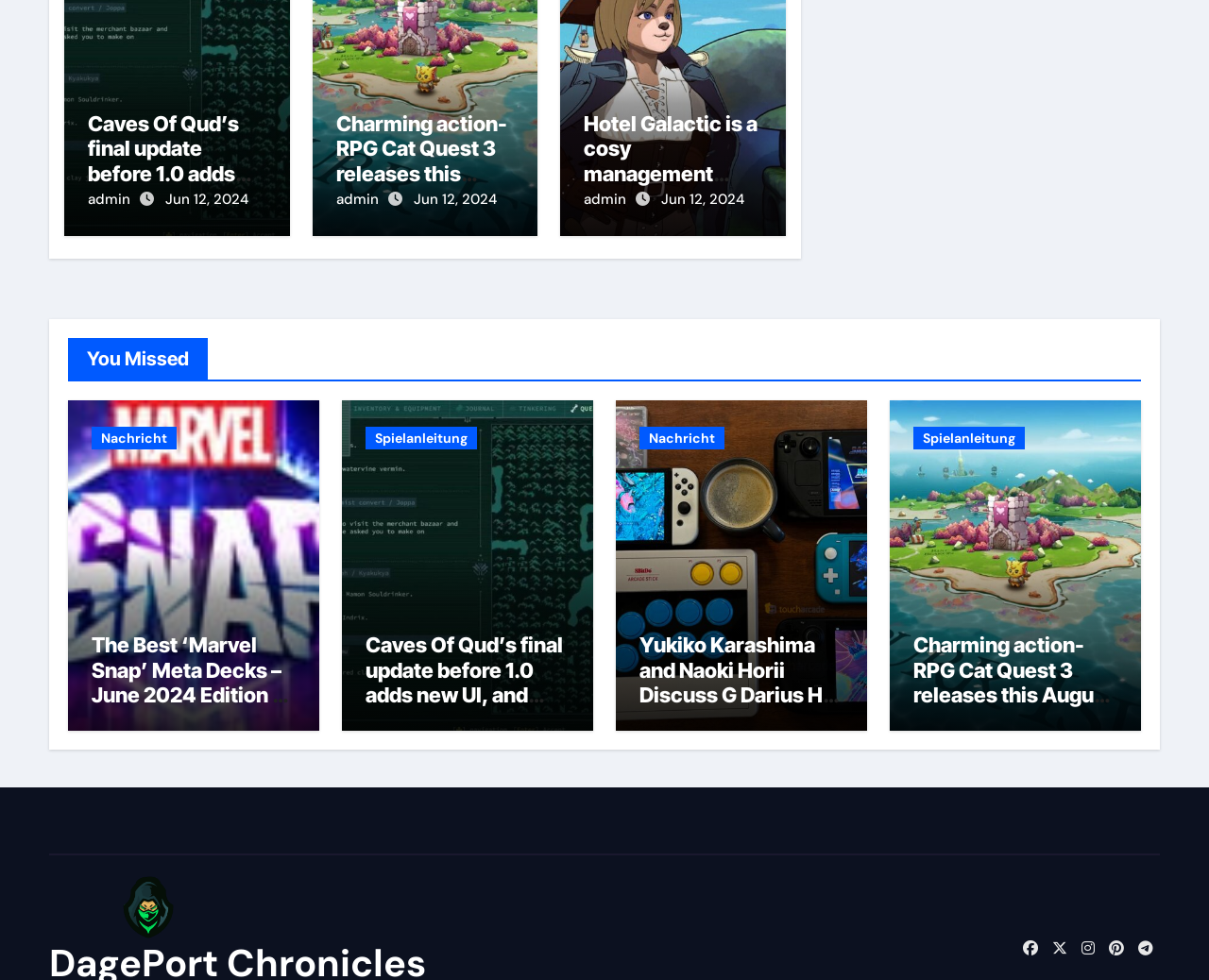What is the release month of Cat Quest 3?
Please give a detailed and elaborate answer to the question based on the image.

I found the answer by looking at the heading 'Charming action-RPG Cat Quest 3 releases this August and there’s a Steam Next Fest demo now' which indicates that the game will be released in August.